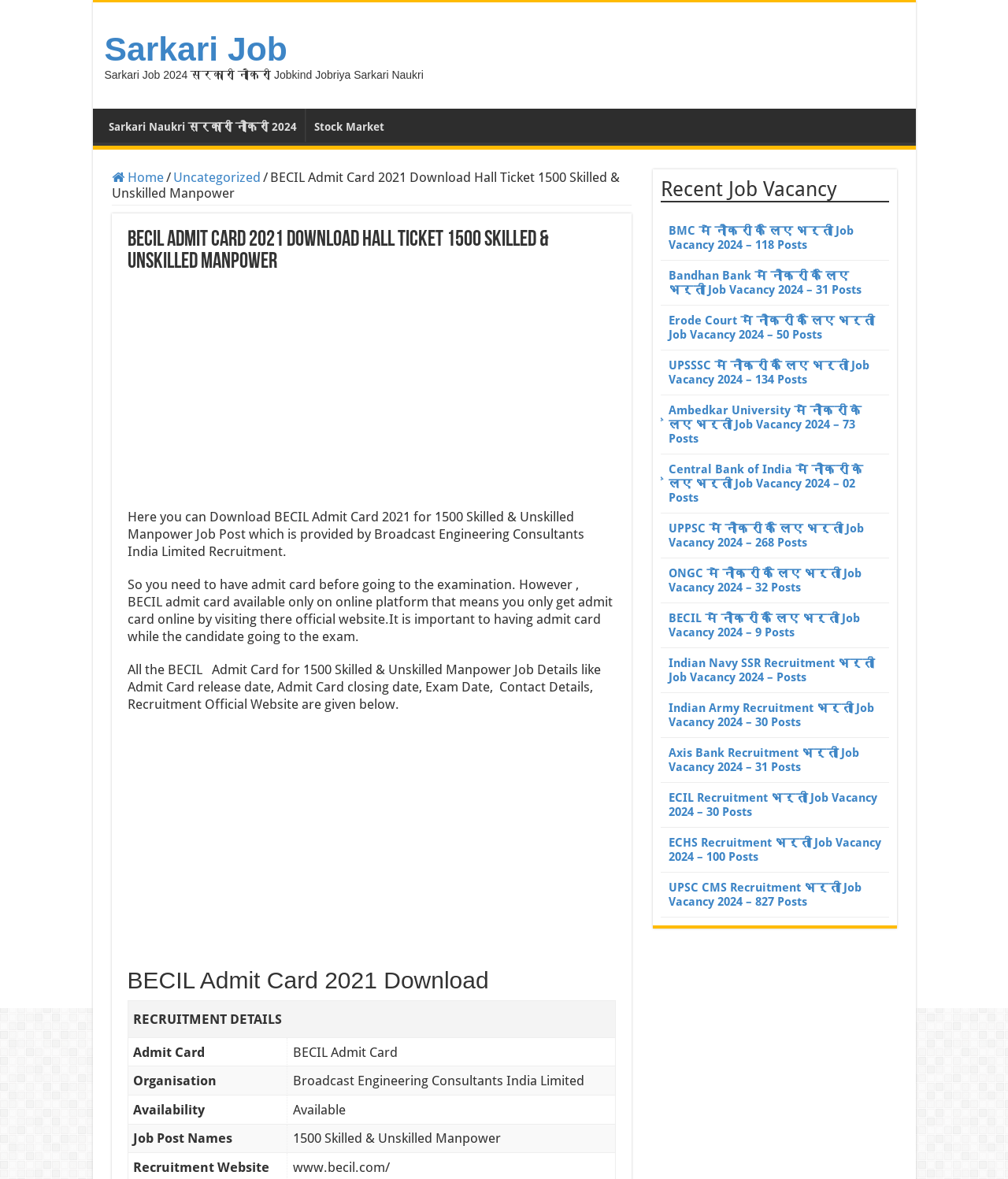Find the bounding box coordinates for the UI element whose description is: "Sarkari Naukri सरकारी नौकरी 2024". The coordinates should be four float numbers between 0 and 1, in the format [left, top, right, bottom].

[0.1, 0.092, 0.302, 0.12]